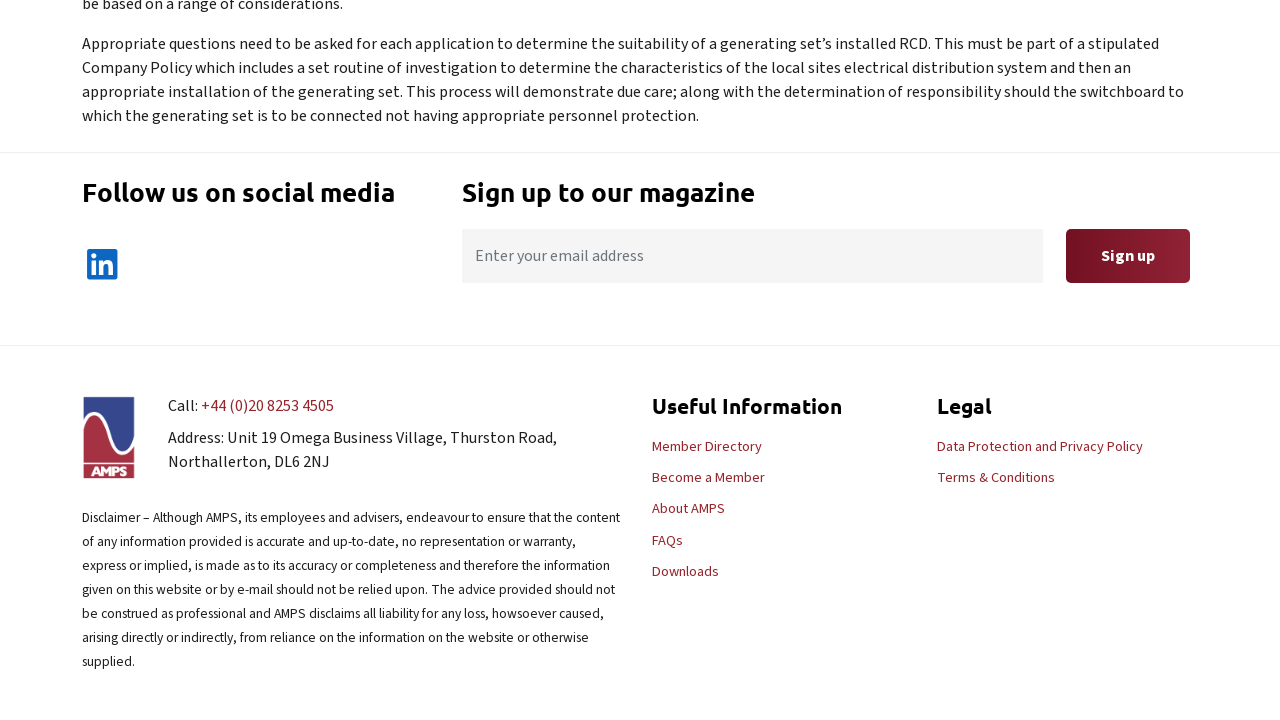Locate the bounding box coordinates of the clickable element to fulfill the following instruction: "View Member Directory". Provide the coordinates as four float numbers between 0 and 1 in the format [left, top, right, bottom].

[0.509, 0.606, 0.595, 0.635]